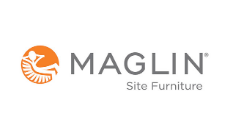Describe the scene depicted in the image with great detail.

The image features the logo of Maglin, a company specializing in site furniture. The logo consists of a stylized figure reclining against an orange circular background, symbolizing comfort and relaxation. Accompanying the graphic is the name "MAGLIN" in bold, modern typography, followed by the phrase "Site Furniture" in a sleek, understated font below. This design reflects a focus on outdoor furnishings that enhance public spaces, blending functionality with aesthetic appeal. The overall color scheme emphasizes a contemporary and inviting feel, aligning with Maglin's brand identity in the outdoor furniture industry.